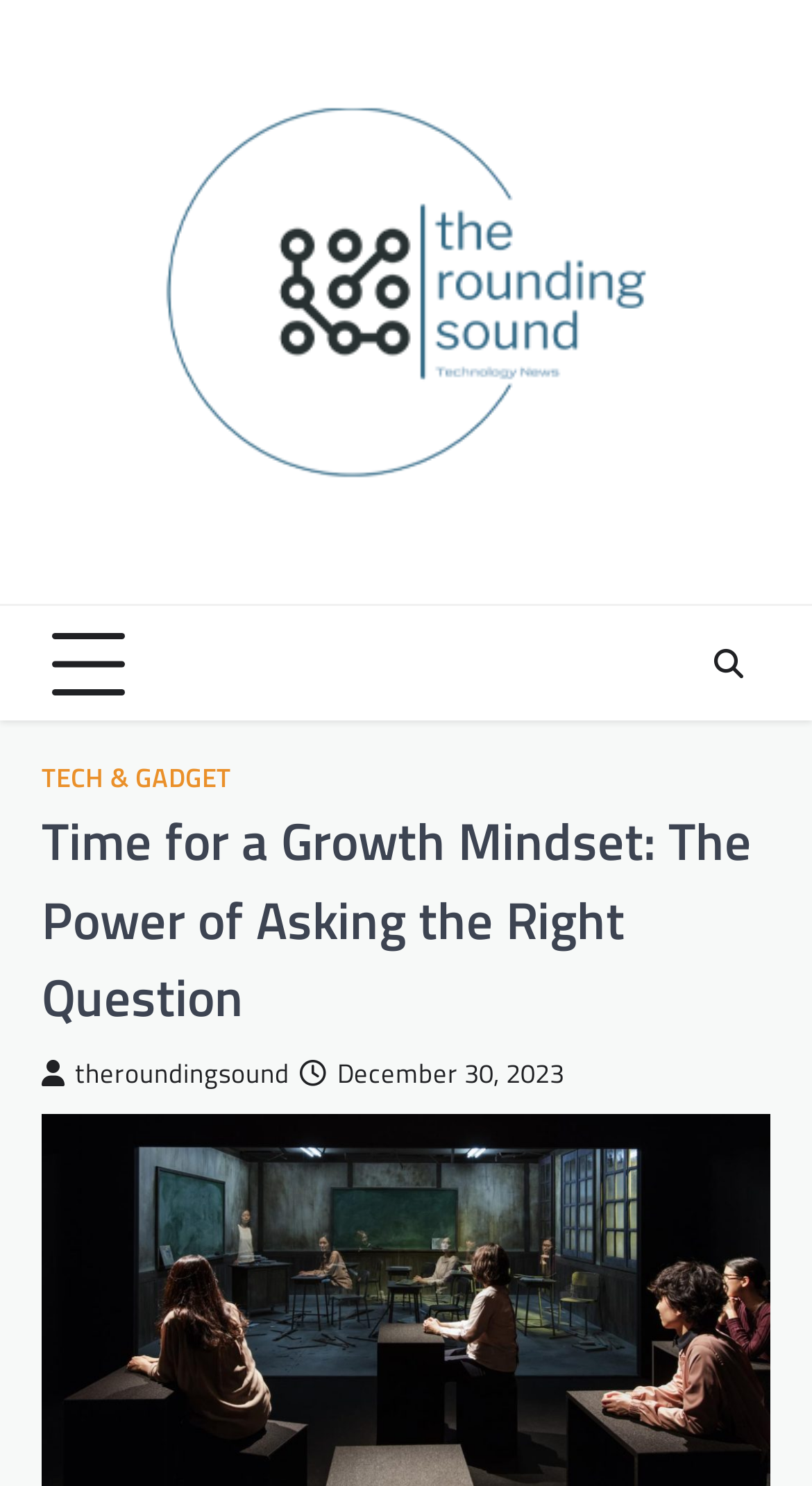What is the category of the article?
Use the information from the image to give a detailed answer to the question.

I found the category of the article by examining the link element with the text 'TECH & GADGET', which is located near the article title and suggests that it is the category of the article.